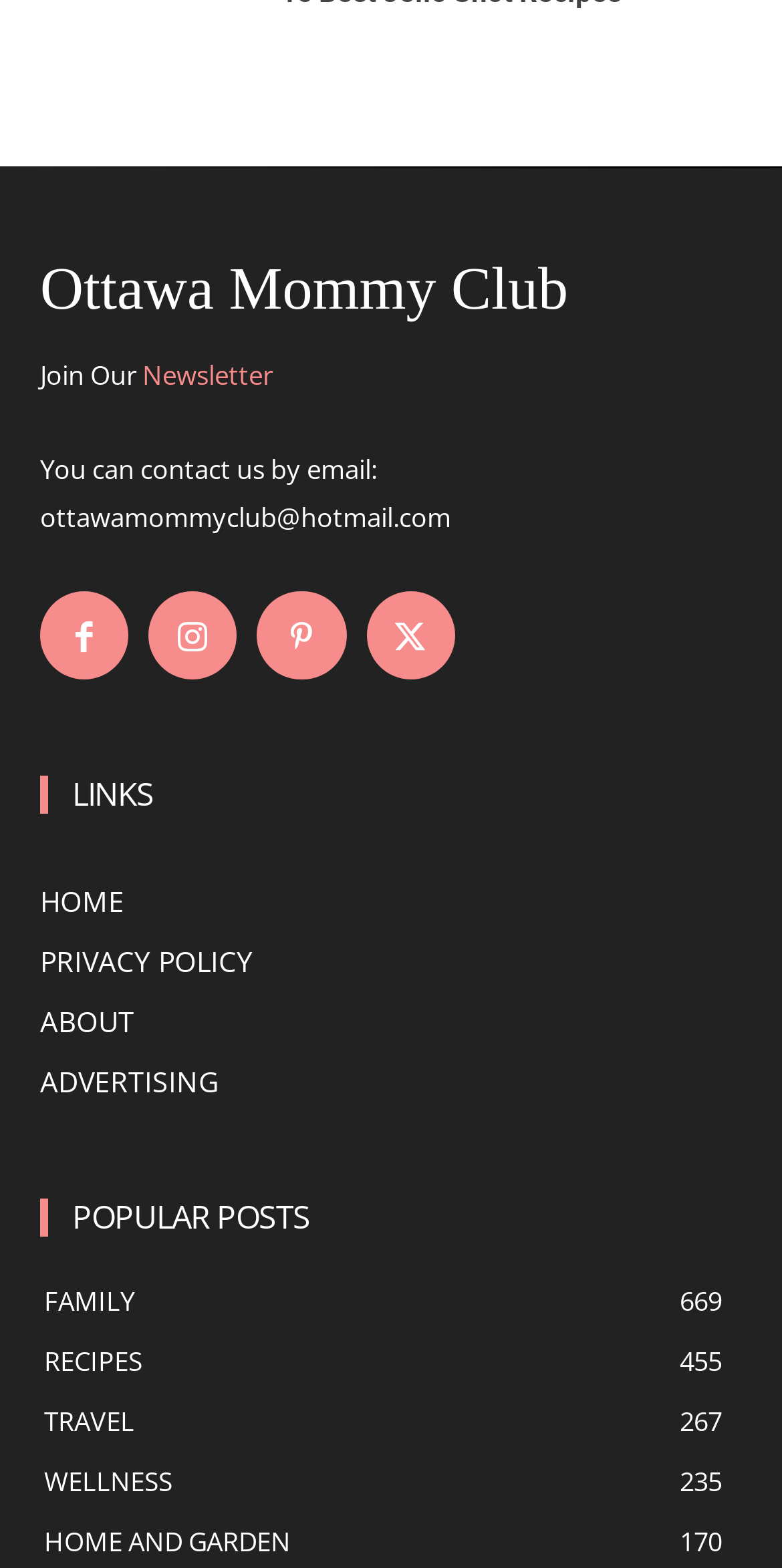What is the name of the website?
Utilize the image to construct a detailed and well-explained answer.

The name of the website can be found at the top of the webpage, where it says 'Ottawa Mommy Club' in a link format.